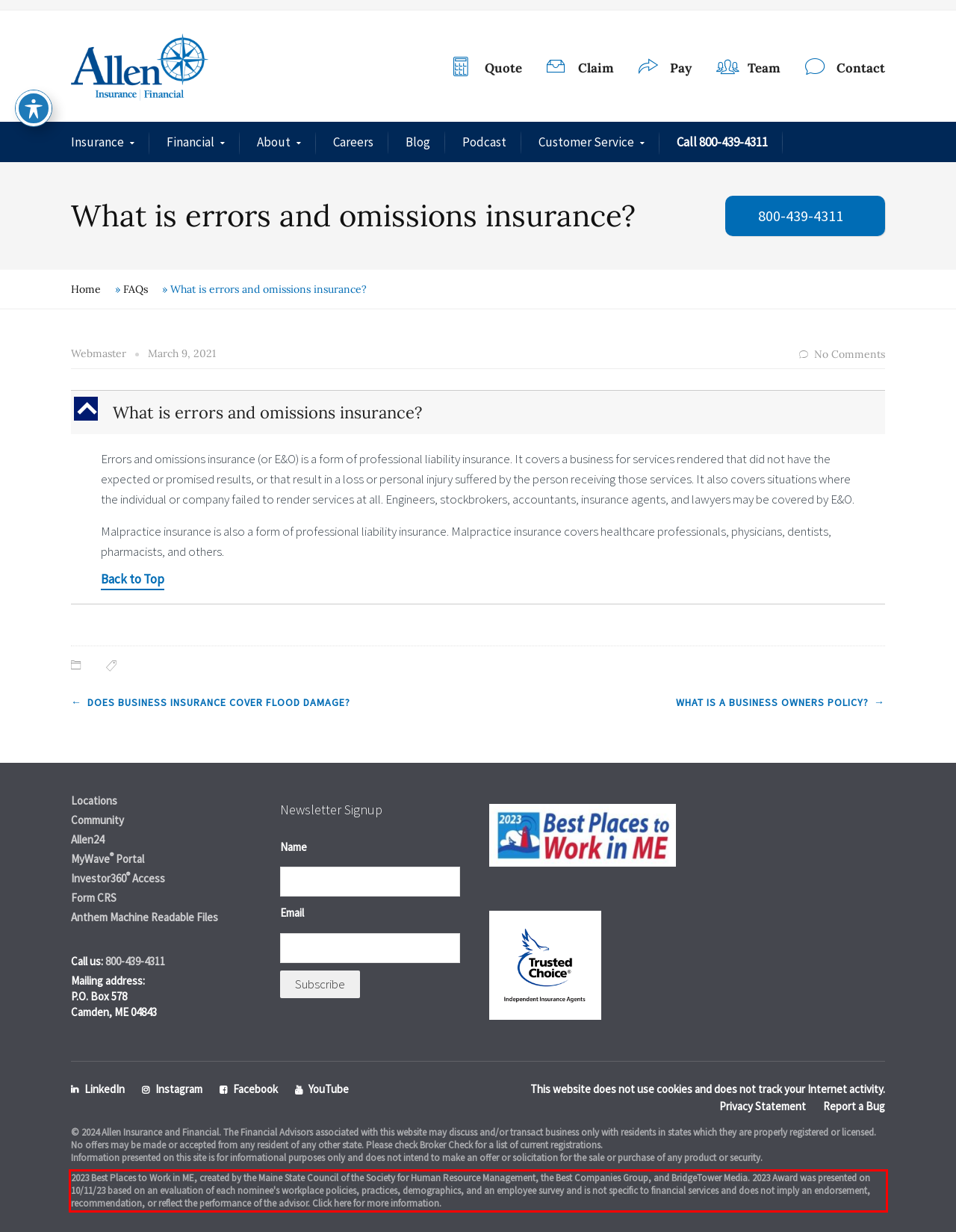You have a screenshot of a webpage with a UI element highlighted by a red bounding box. Use OCR to obtain the text within this highlighted area.

2023 Best Places to Work in ME, created by the Maine State Council of the Society for Human Resource Management, the Best Companies Group, and BridgeTower Media. 2023 Award was presented on 10/11/23 based on an evaluation of each nominee's workplace policies, practices, demographics, and an employee survey and is not specific to financial services and does not imply an endorsement, recommendation, or reflect the performance of the advisor. Click here for more information.